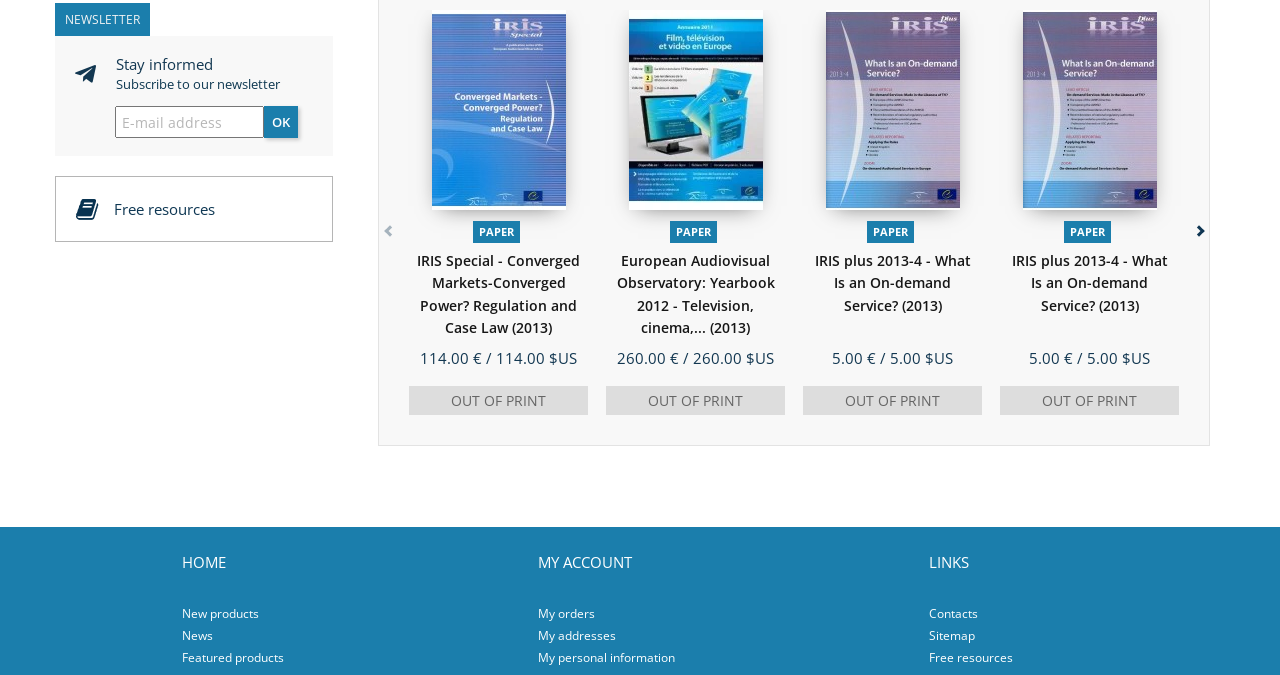Utilize the details in the image to give a detailed response to the question: What is the price of 'IRIS Special - Converged Markets-Converged Power? Regulation and Case Law (2013)'?

The price of 'IRIS Special - Converged Markets-Converged Power? Regulation and Case Law (2013)' is displayed as '114.00 €' and also as '114.00 $US', indicating that the price is 114.00 euros or 114.00 US dollars.